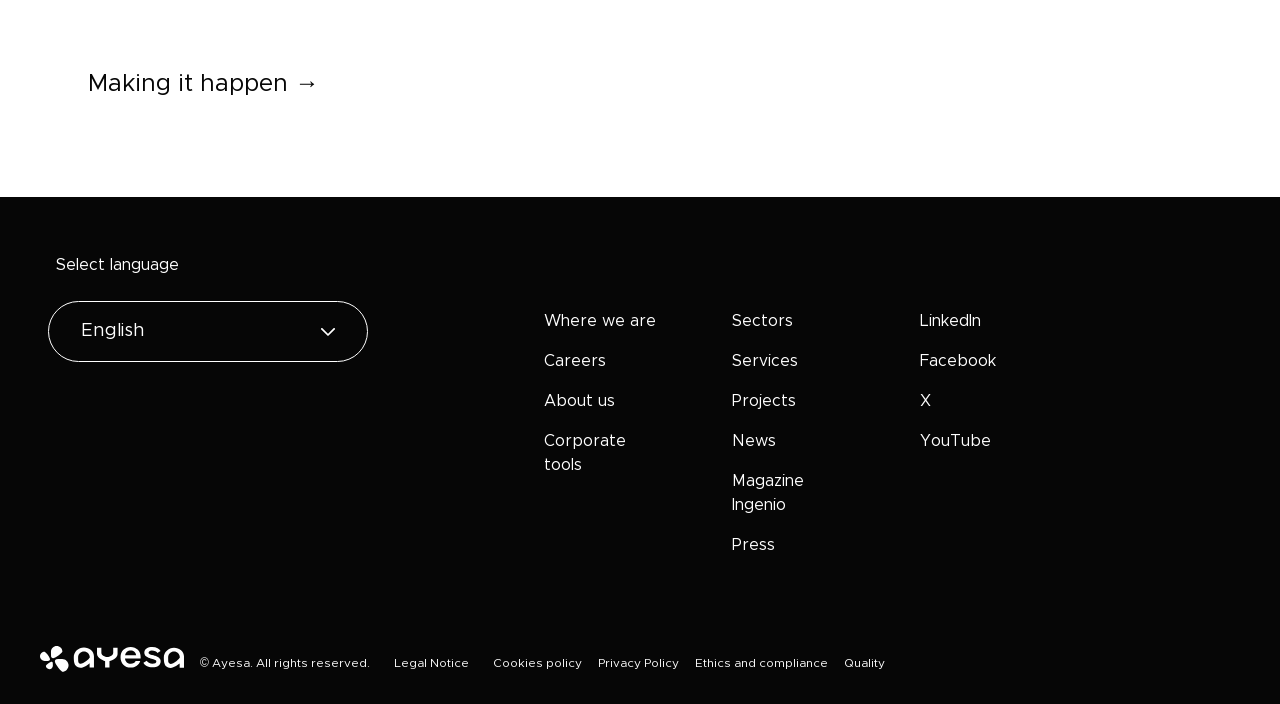Please provide the bounding box coordinate of the region that matches the element description: About us. Coordinates should be in the format (top-left x, top-left y, bottom-right x, bottom-right y) and all values should be between 0 and 1.

[0.425, 0.559, 0.48, 0.581]